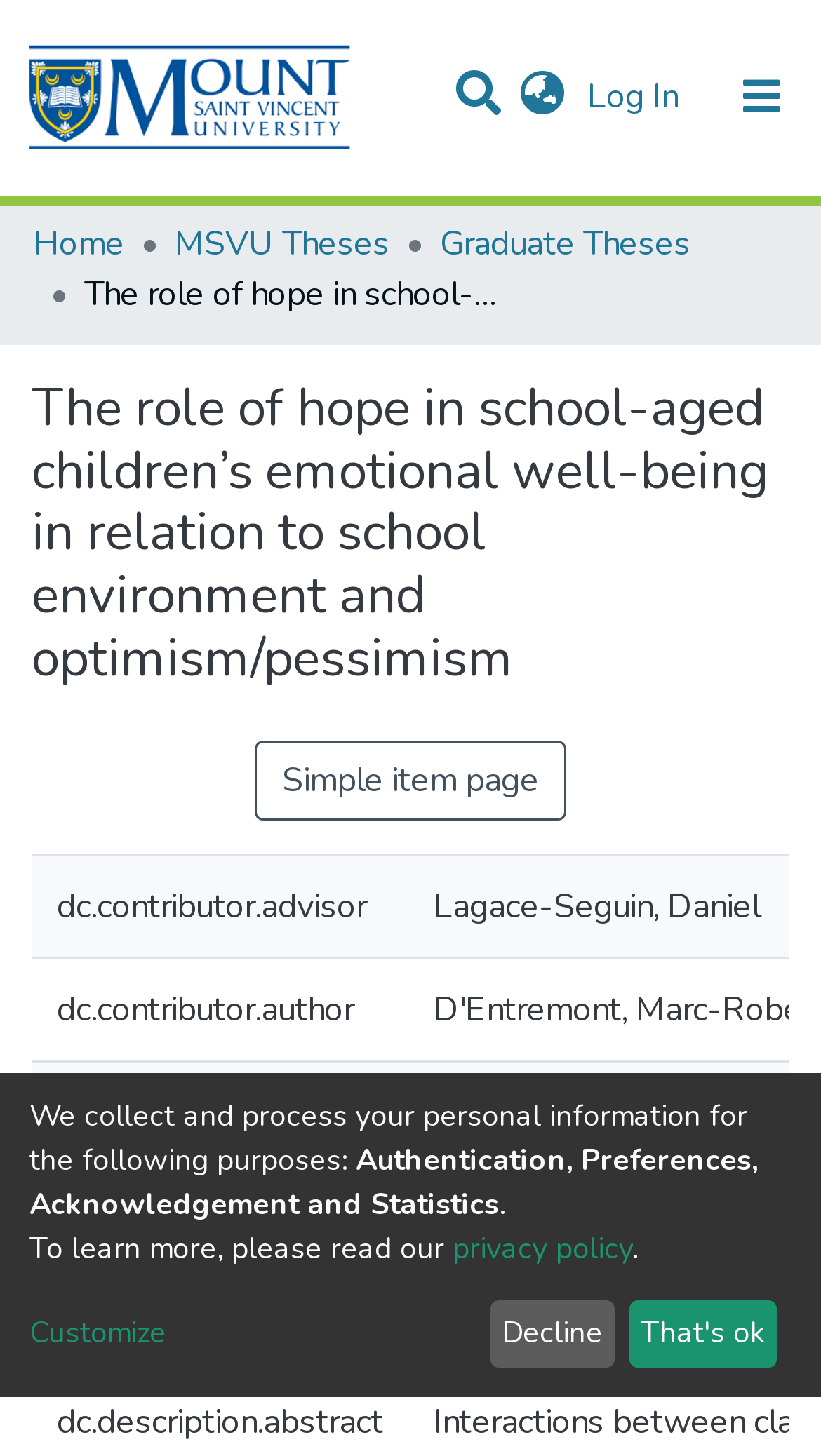Locate the bounding box coordinates of the element to click to perform the following action: 'View communities and collections'. The coordinates should be given as four float values between 0 and 1, in the form of [left, top, right, bottom].

[0.264, 0.105, 0.736, 0.163]